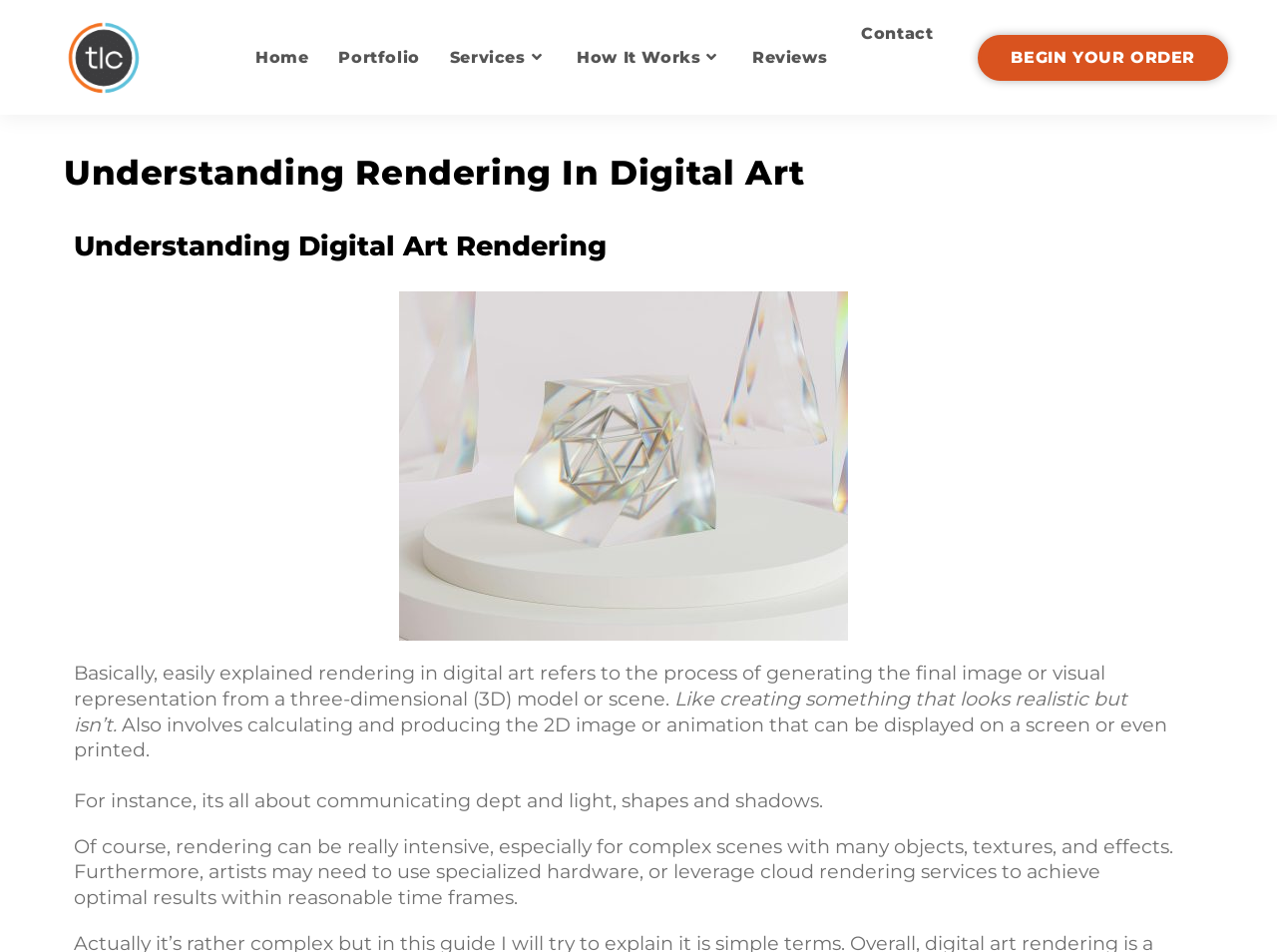Answer the question below with a single word or a brief phrase: 
What is the company name in the logo?

The Logo Company